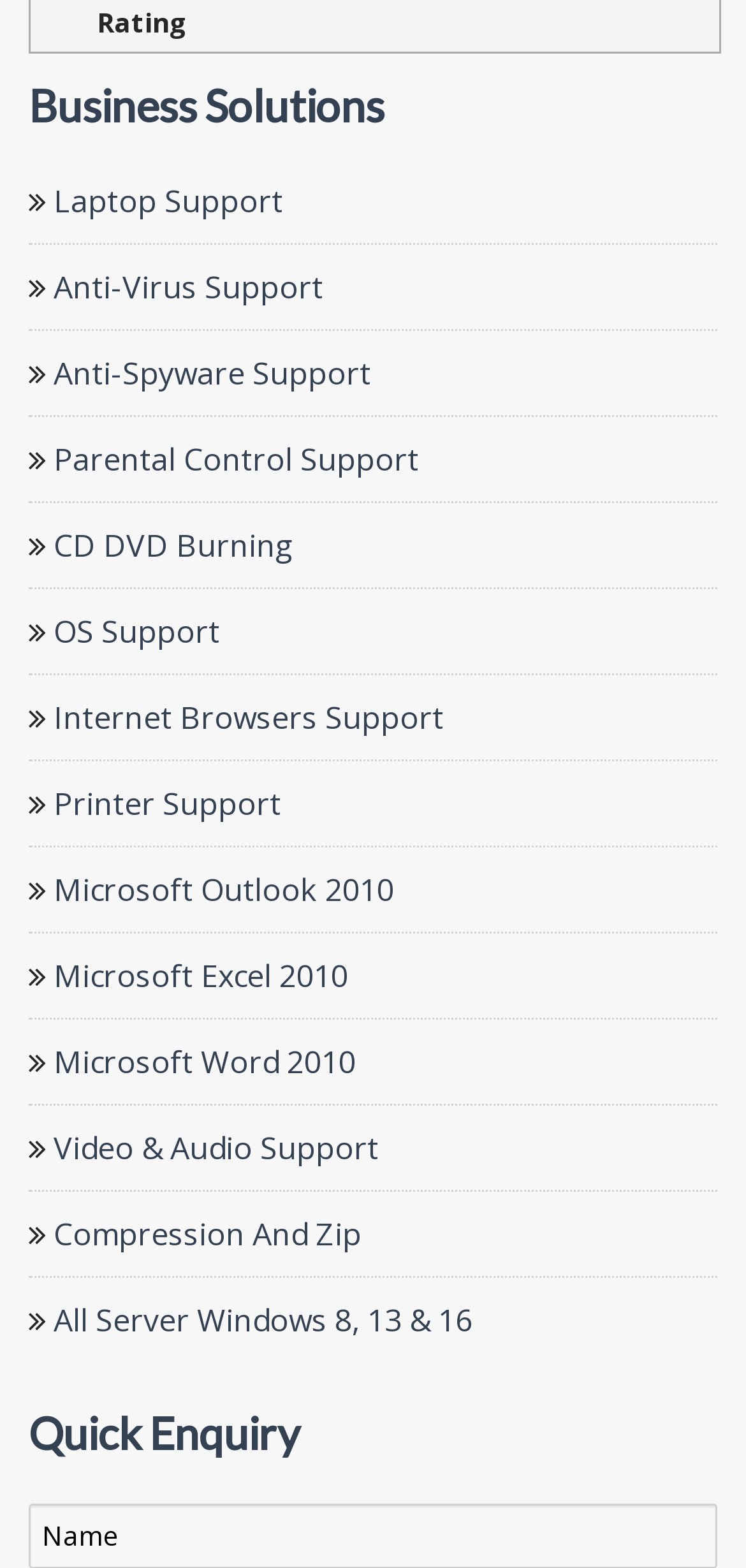Using the provided description Parental Control Support, find the bounding box coordinates for the UI element. Provide the coordinates in (top-left x, top-left y, bottom-right x, bottom-right y) format, ensuring all values are between 0 and 1.

[0.062, 0.279, 0.562, 0.306]